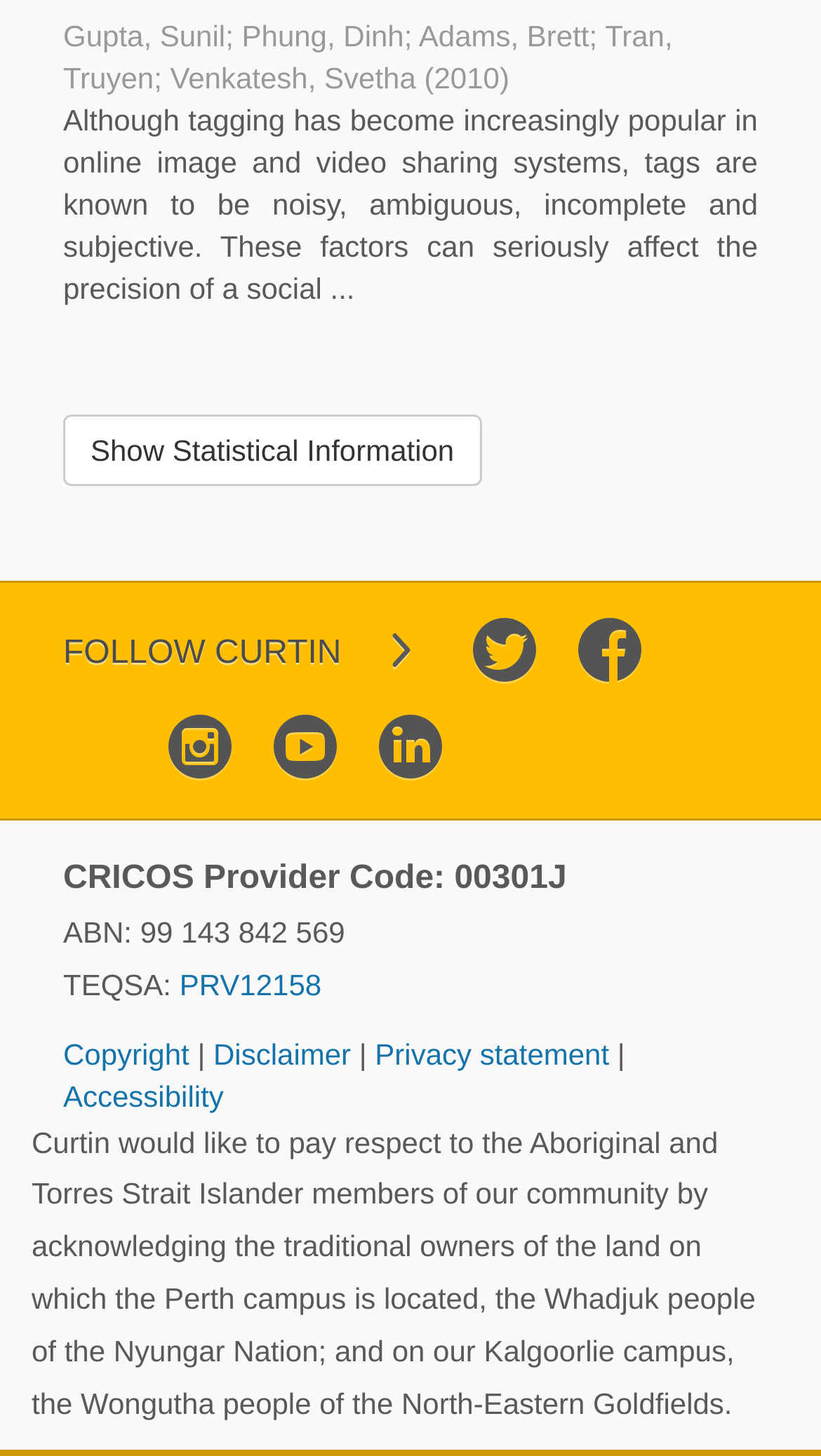Show the bounding box coordinates of the element that should be clicked to complete the task: "Show statistical information".

[0.077, 0.285, 0.587, 0.334]